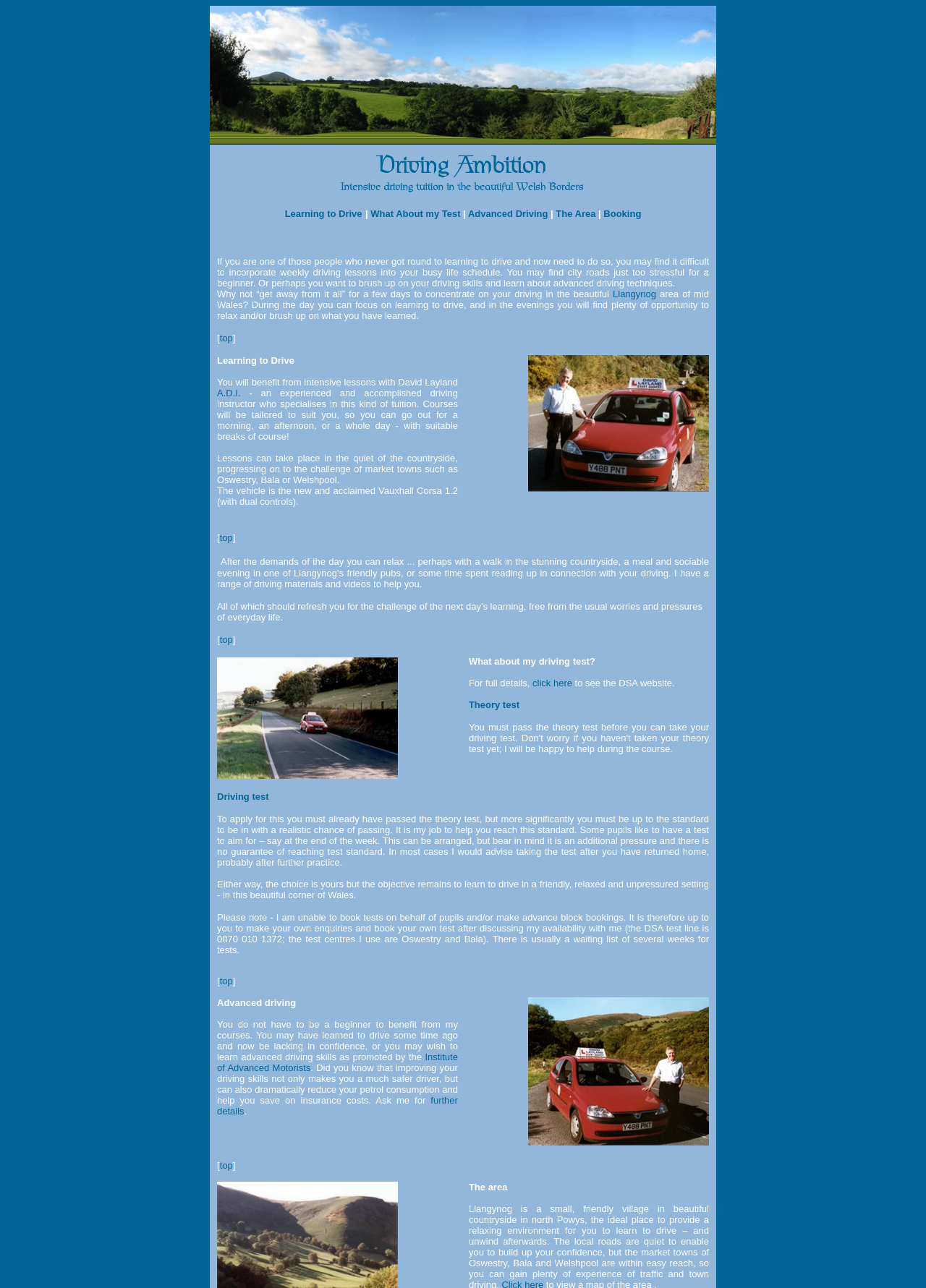What is the main topic of this webpage?
From the screenshot, provide a brief answer in one word or phrase.

Learning to drive